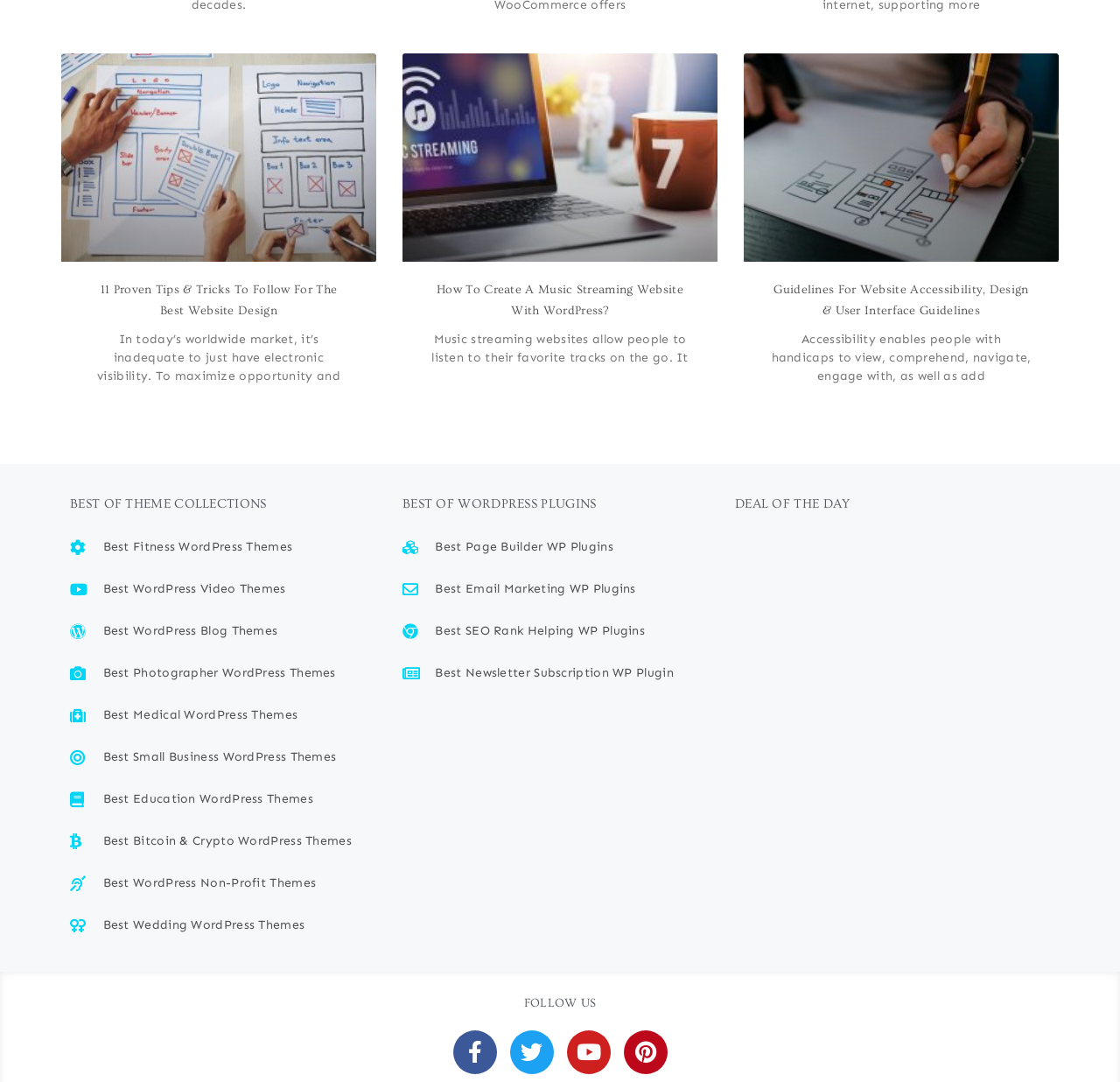Please indicate the bounding box coordinates of the element's region to be clicked to achieve the instruction: "Explore 'Create A Music Streaming Website with WordPress'". Provide the coordinates as four float numbers between 0 and 1, i.e., [left, top, right, bottom].

[0.359, 0.05, 0.641, 0.242]